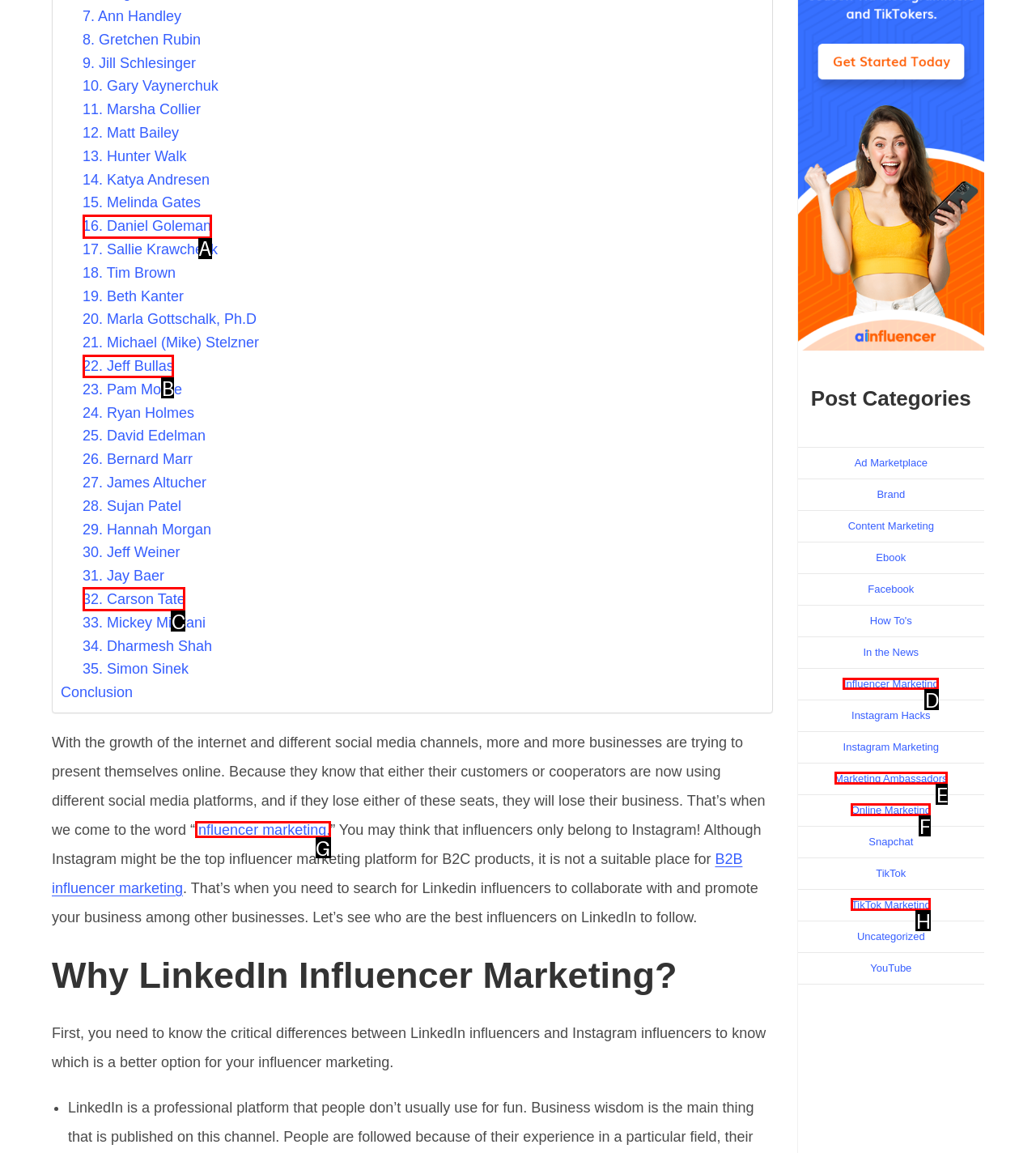Identify which HTML element to click to fulfill the following task: Explore the category 'Influencer Marketing'. Provide your response using the letter of the correct choice.

D